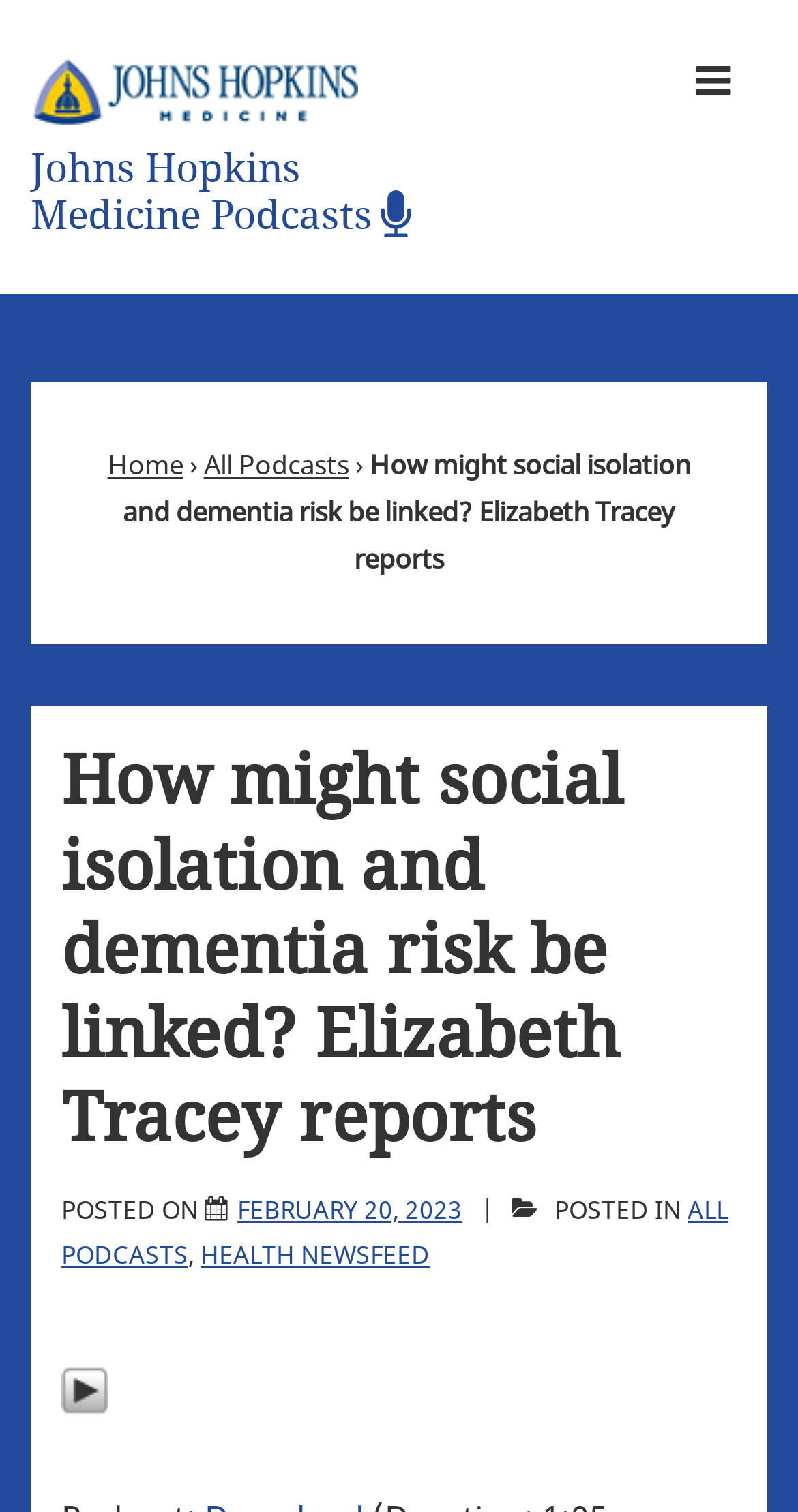Generate a comprehensive description of the webpage content.

The webpage appears to be a podcast episode page from Johns Hopkins Medicine Podcasts. At the top left, there is a link to "Johns Hopkins Medicine" accompanied by an image with the same name. Below this, there is a link to "Johns Hopkins Medicine Podcasts". 

On the top right, there is a main navigation section with a button labeled "MENU" that is not expanded. This section also contains links to "Home" and "All Podcasts", separated by a "›" symbol.

The main content of the page is a podcast episode titled "How might social isolation and dementia risk be linked? Elizabeth Tracey reports". This title is also a link and is displayed prominently in the middle of the page. Below the title, there is a heading with the same text, followed by a "POSTED ON" label and a link to the episode with the date "FEBRUARY 20, 2023" displayed in a smaller font.

Further down, there are labels "POSTED IN" and links to categories "ALL PODCASTS" and "HEALTH NEWSFEED", separated by commas. At the bottom of the page, there is a "Play" link accompanied by an image with the same name, which likely allows users to play the podcast episode.